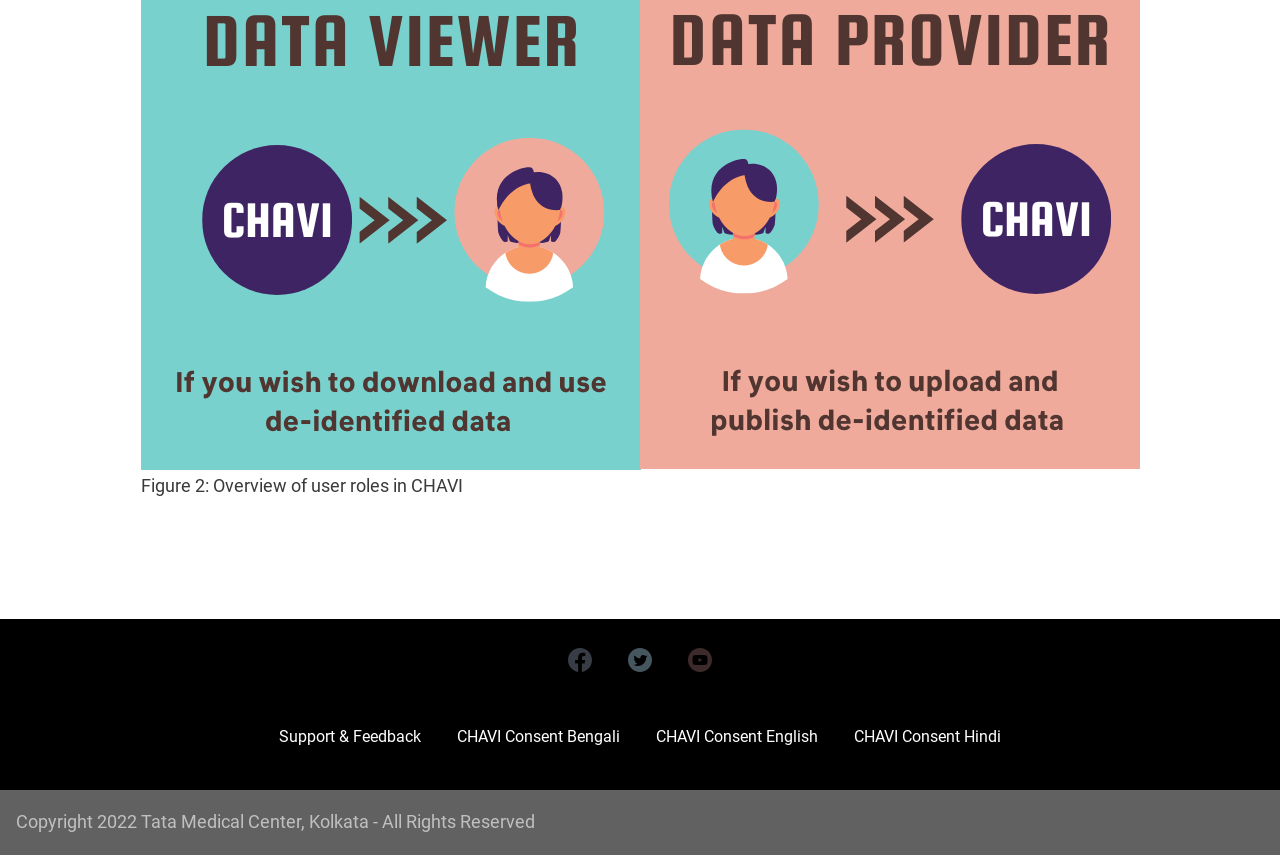How many menu items are in the footer menu?
Based on the screenshot, answer the question with a single word or phrase.

4